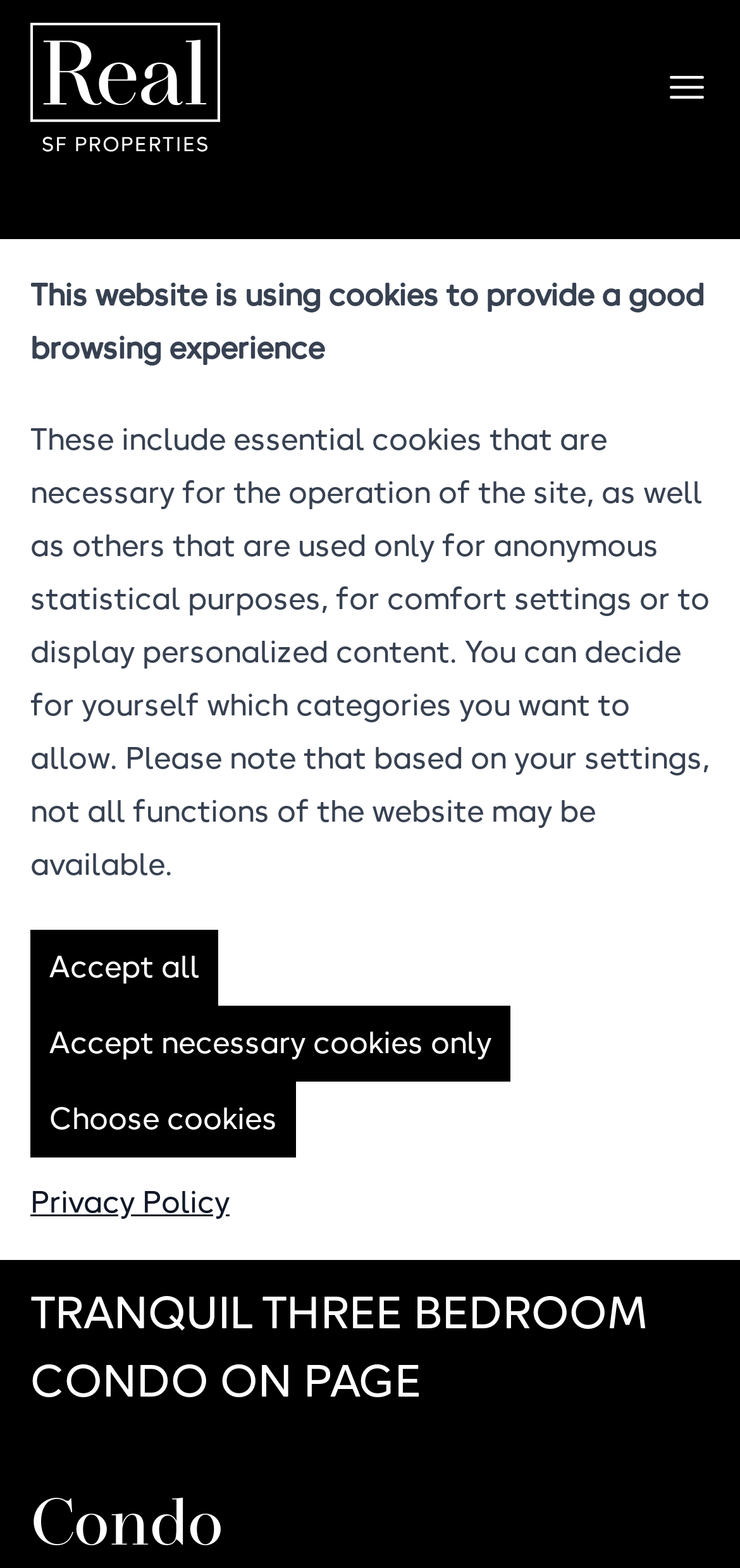Answer the following in one word or a short phrase: 
What is the purpose of the buttons at the bottom of the page?

Cookie settings